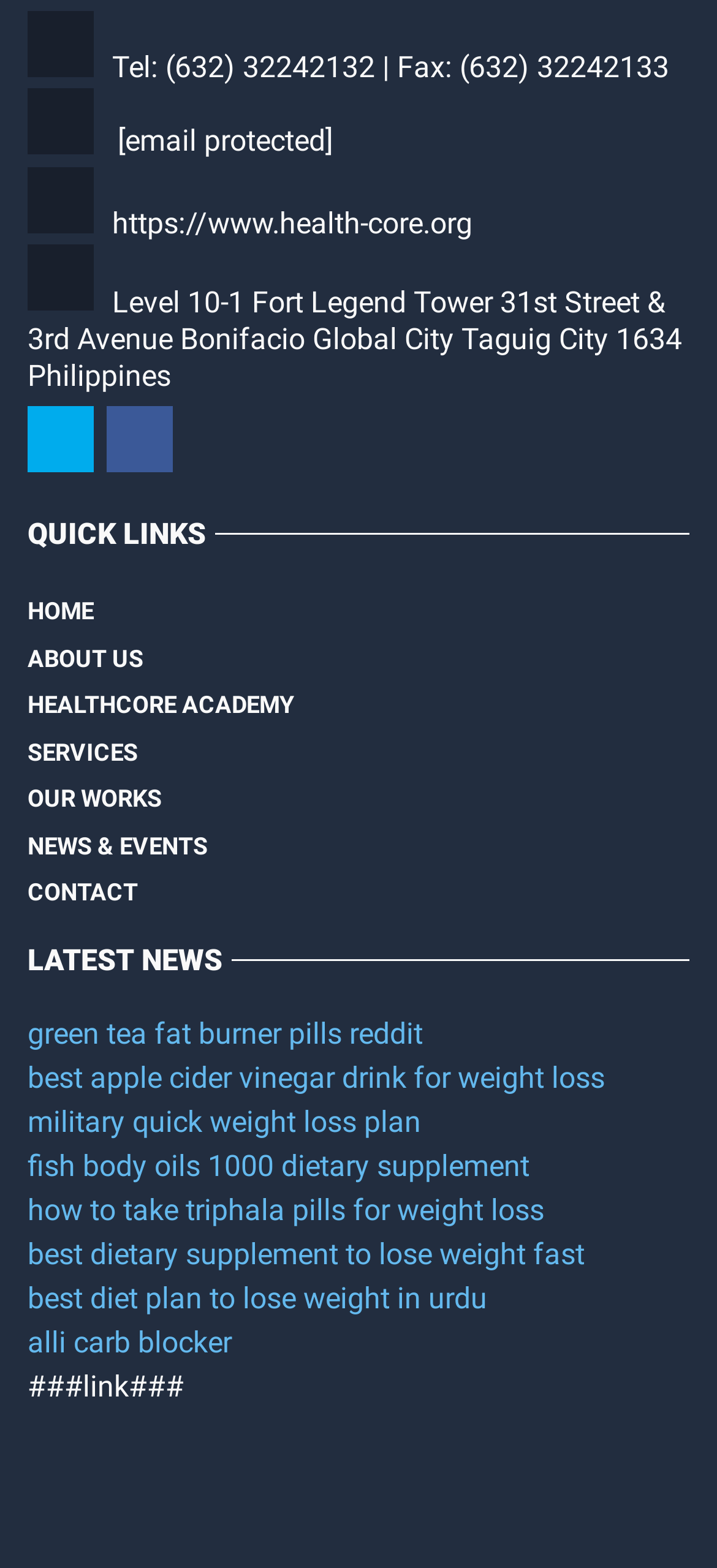Provide the bounding box coordinates of the HTML element this sentence describes: "interview outsourcing". The bounding box coordinates consist of four float numbers between 0 and 1, i.e., [left, top, right, bottom].

None